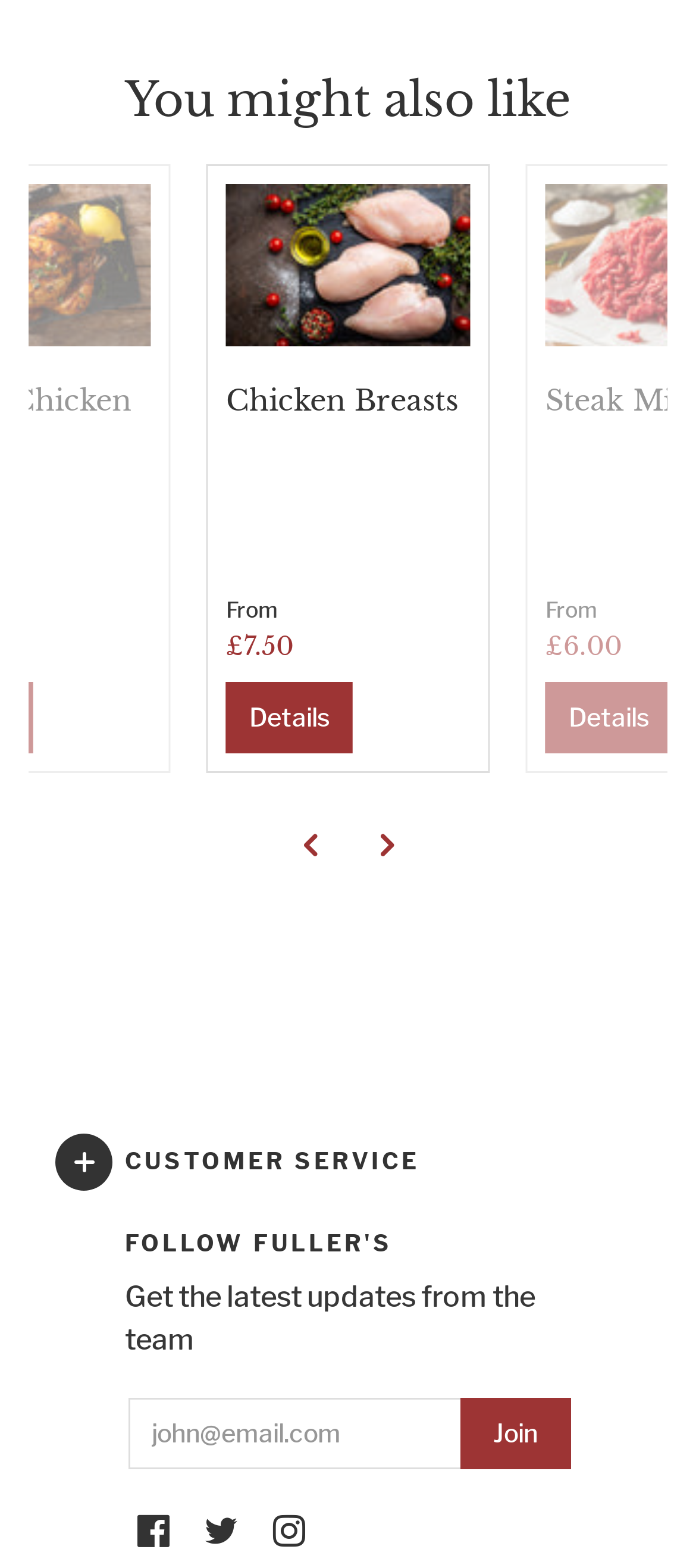Ascertain the bounding box coordinates for the UI element detailed here: "aria-label="Previous slide"". The coordinates should be provided as [left, top, right, bottom] with each value being a float between 0 and 1.

[0.394, 0.515, 0.496, 0.561]